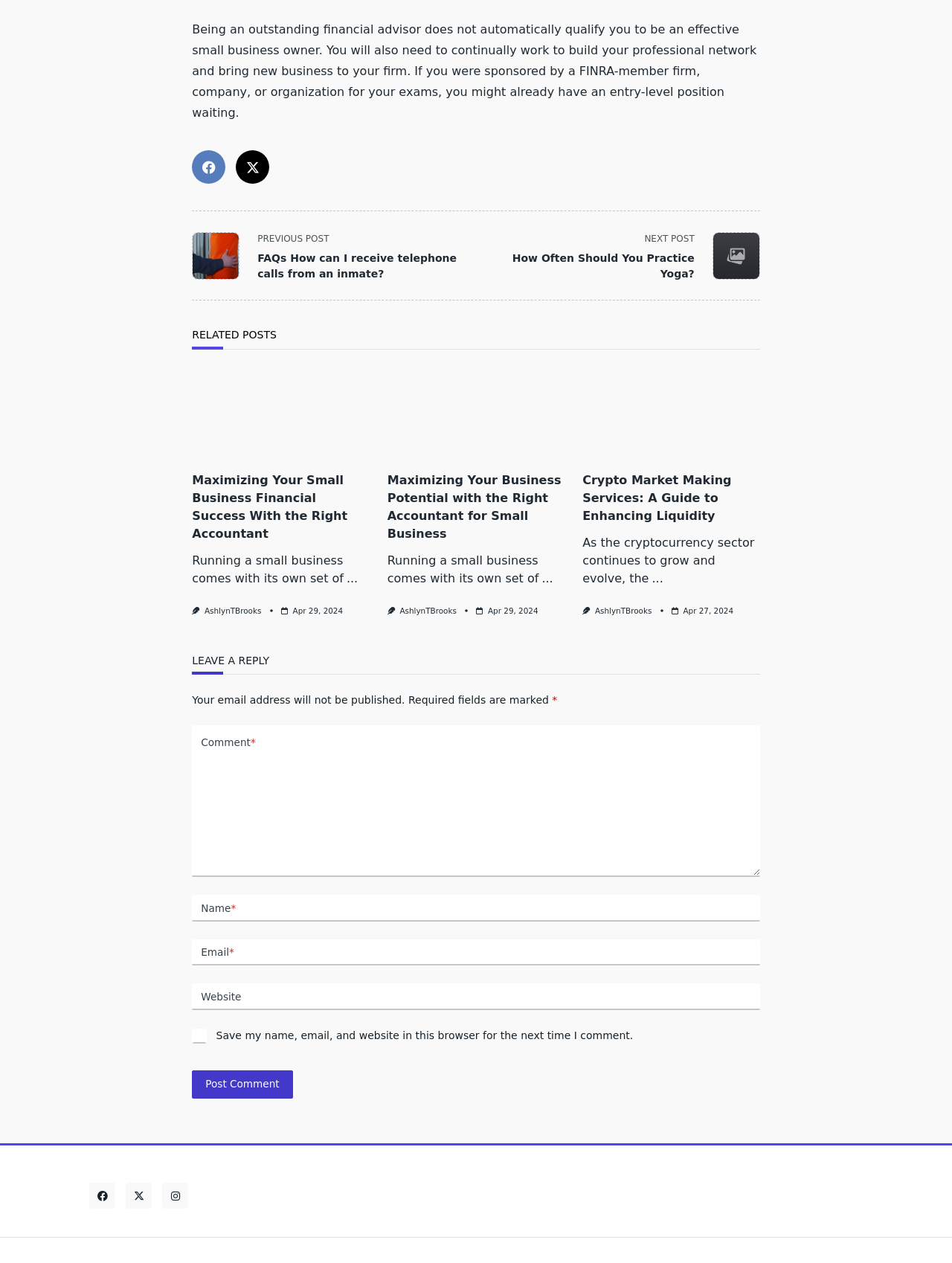Please specify the bounding box coordinates of the clickable section necessary to execute the following command: "Click the previous post link".

[0.202, 0.181, 0.5, 0.223]